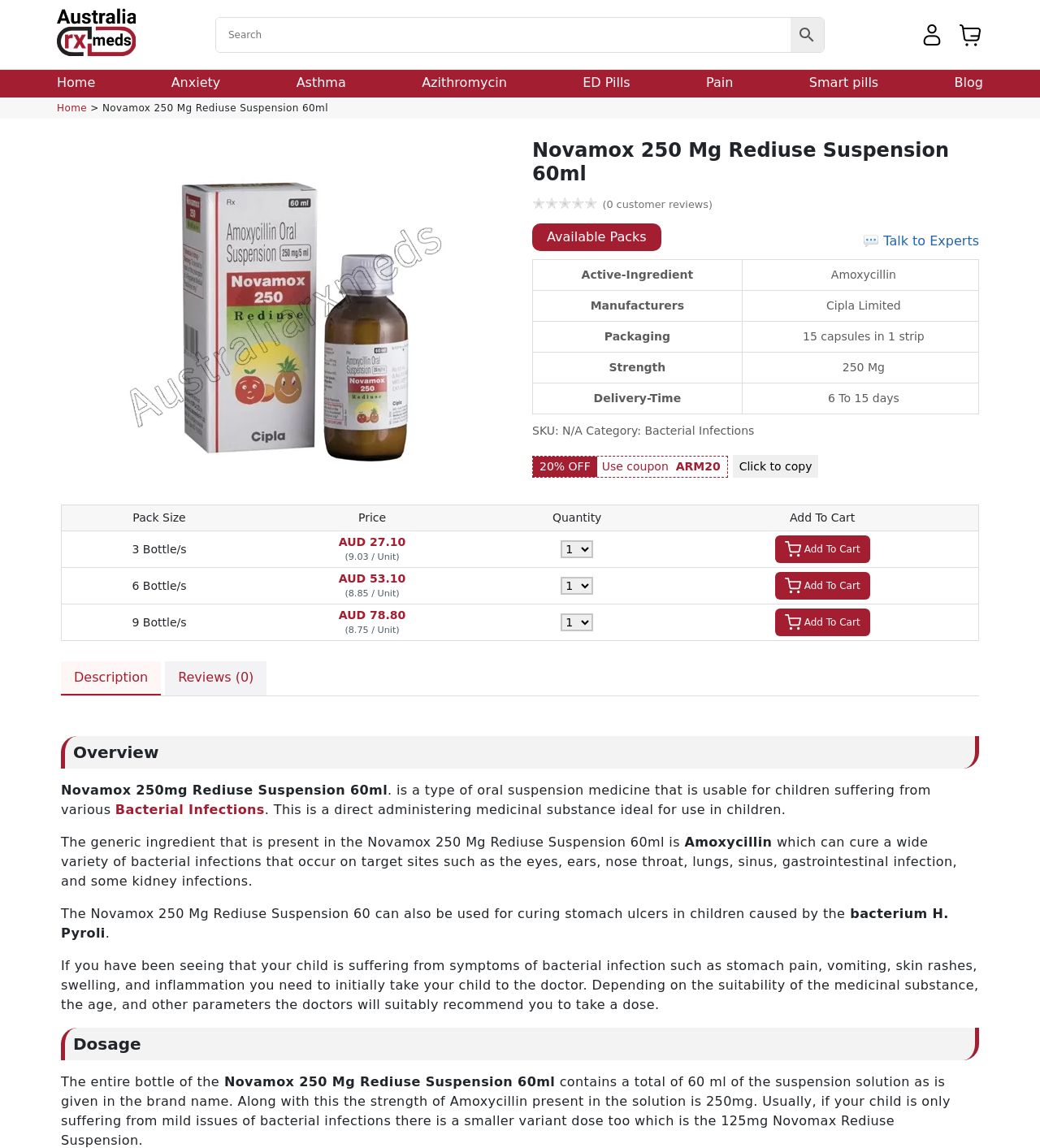With reference to the image, please provide a detailed answer to the following question: What is the price of 3 bottles of the product?

I found the price by looking at the table with the column headers 'Pack Size', 'Price', 'Quantity', and 'Add To Cart'. In the row with the pack size '3 Bottle/s', I found the grid cell with the text 'AUD 27.10 (9.03 / Unit)', which indicates that the price of 3 bottles of the product is AUD 27.10.